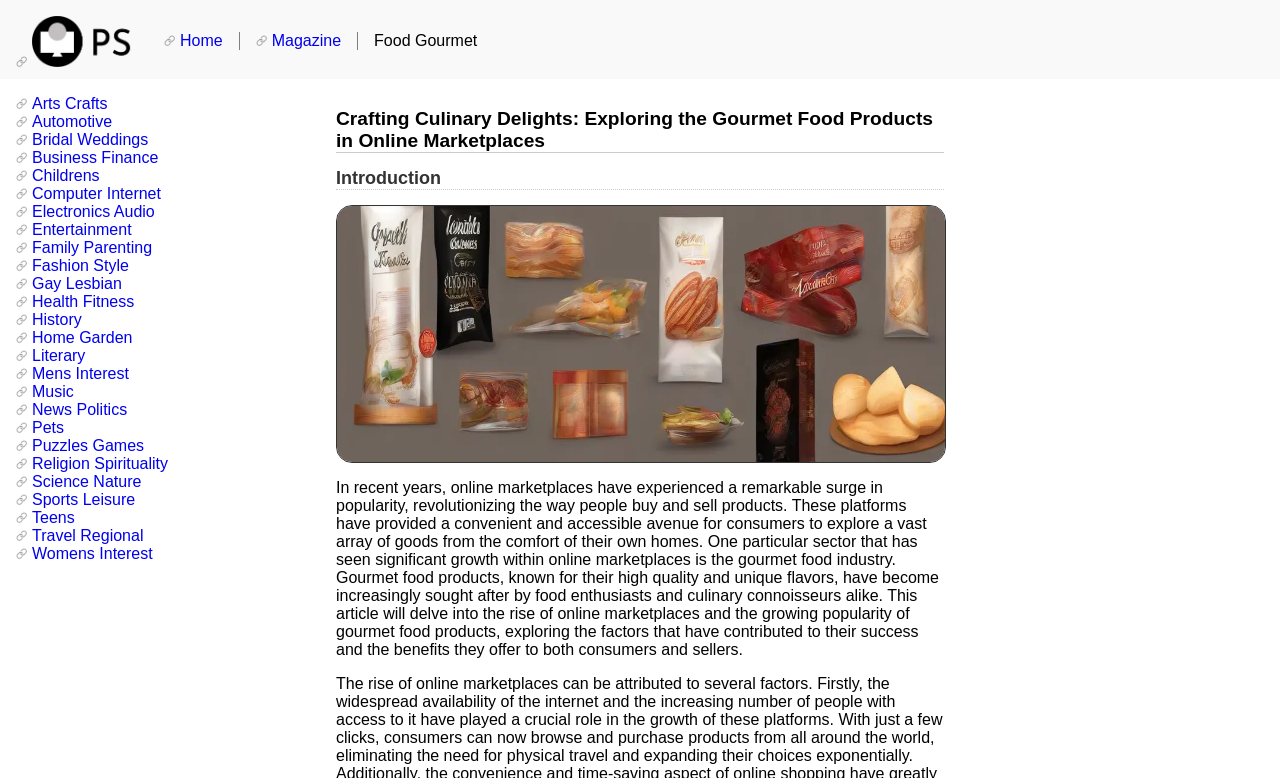Determine the bounding box coordinates for the region that must be clicked to execute the following instruction: "Browse the 'Food Gourmet' category".

[0.292, 0.041, 0.373, 0.063]